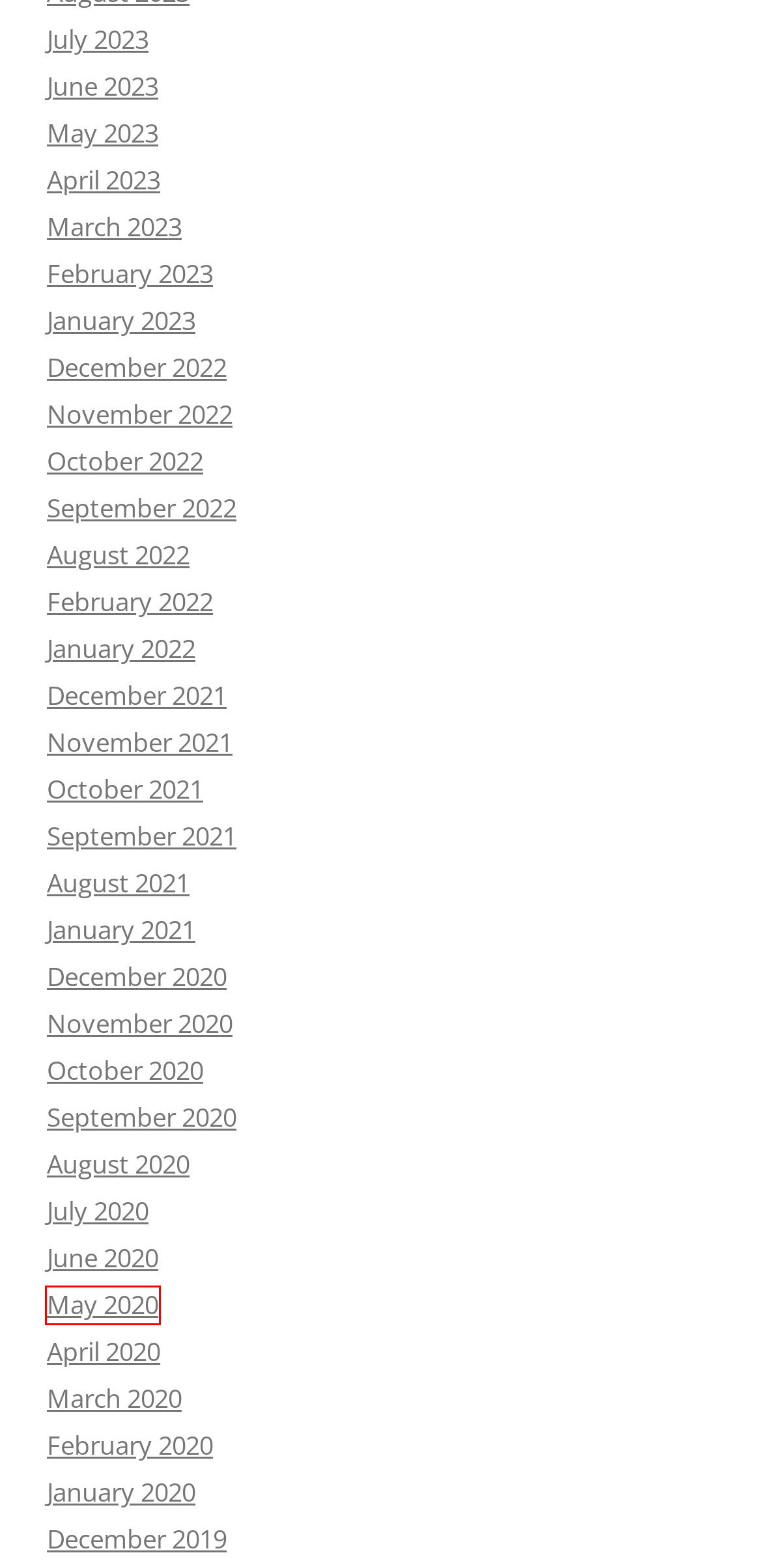You have received a screenshot of a webpage with a red bounding box indicating a UI element. Please determine the most fitting webpage description that matches the new webpage after clicking on the indicated element. The choices are:
A. January | 2020 | Desander Desilter
B. May | 2020 | Desander Desilter
C. January | 2023 | Desander Desilter
D. November | 2020 | Desander Desilter
E. February | 2020 | Desander Desilter
F. June | 2023 | Desander Desilter
G. August | 2020 | Desander Desilter
H. June | 2020 | Desander Desilter

B